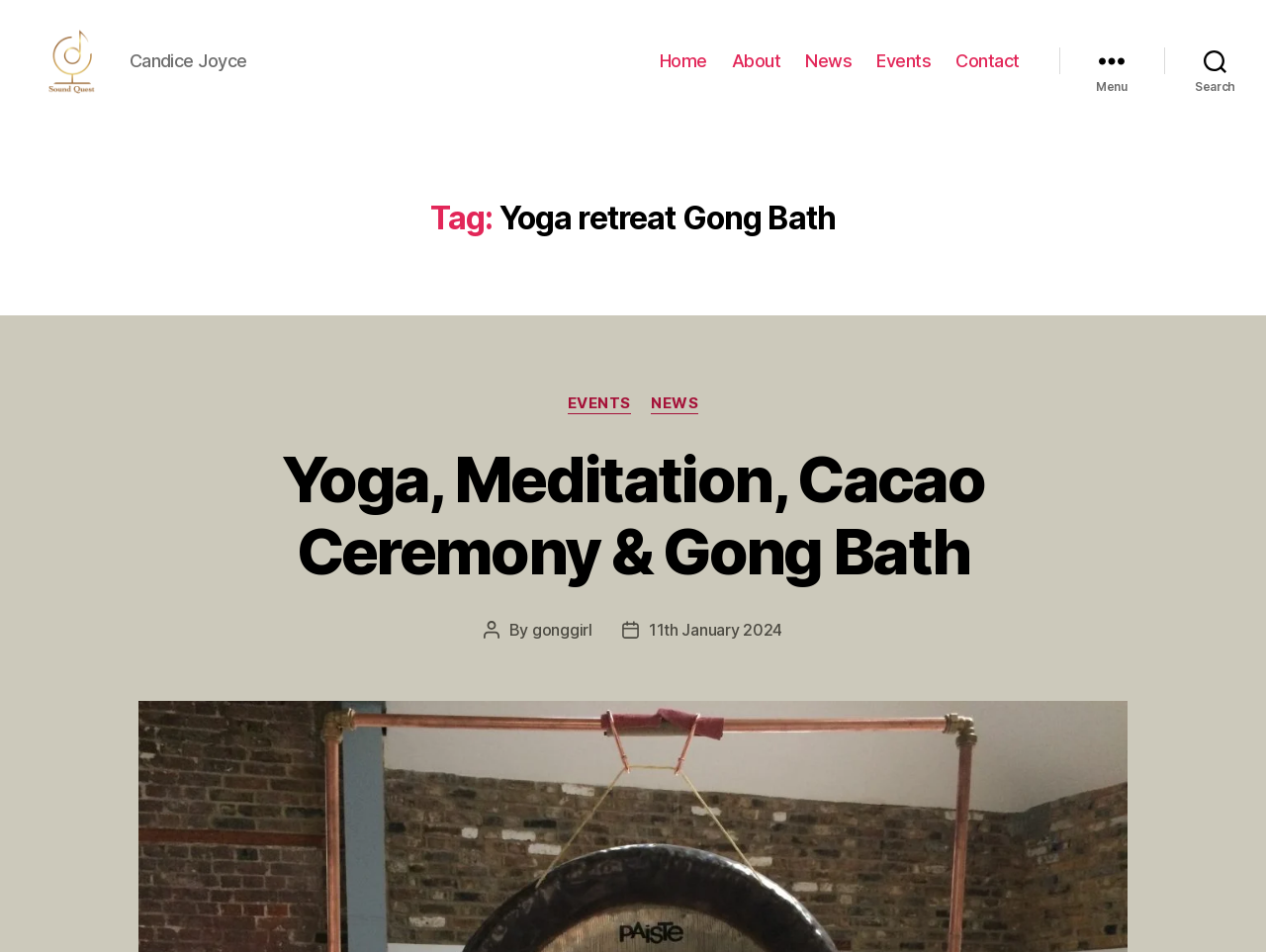Can you determine the bounding box coordinates of the area that needs to be clicked to fulfill the following instruction: "Click on the Sound Quest link"?

[0.031, 0.029, 0.102, 0.123]